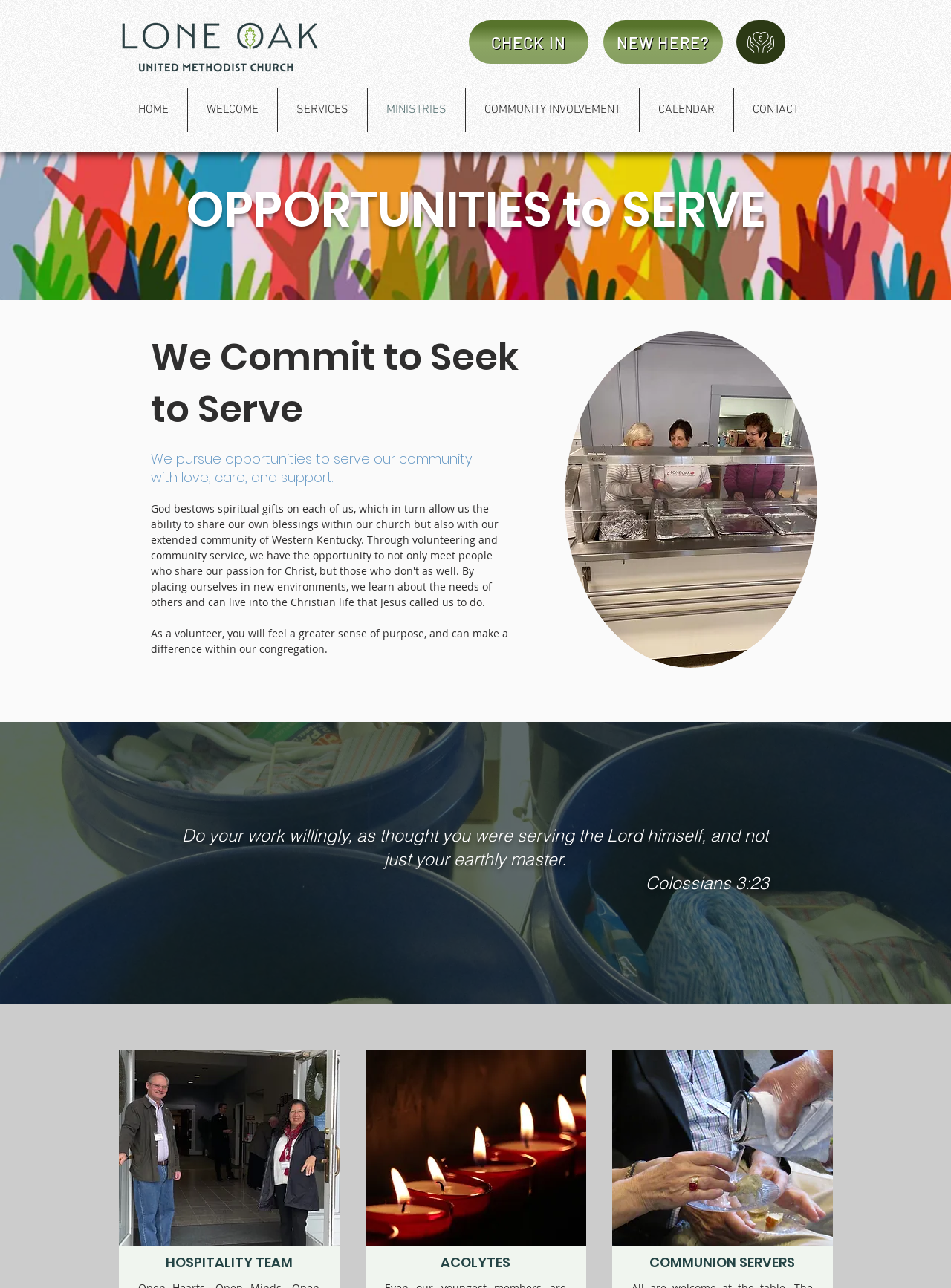Provide the bounding box coordinates of the HTML element described by the text: "NEW HERE?".

[0.634, 0.016, 0.76, 0.05]